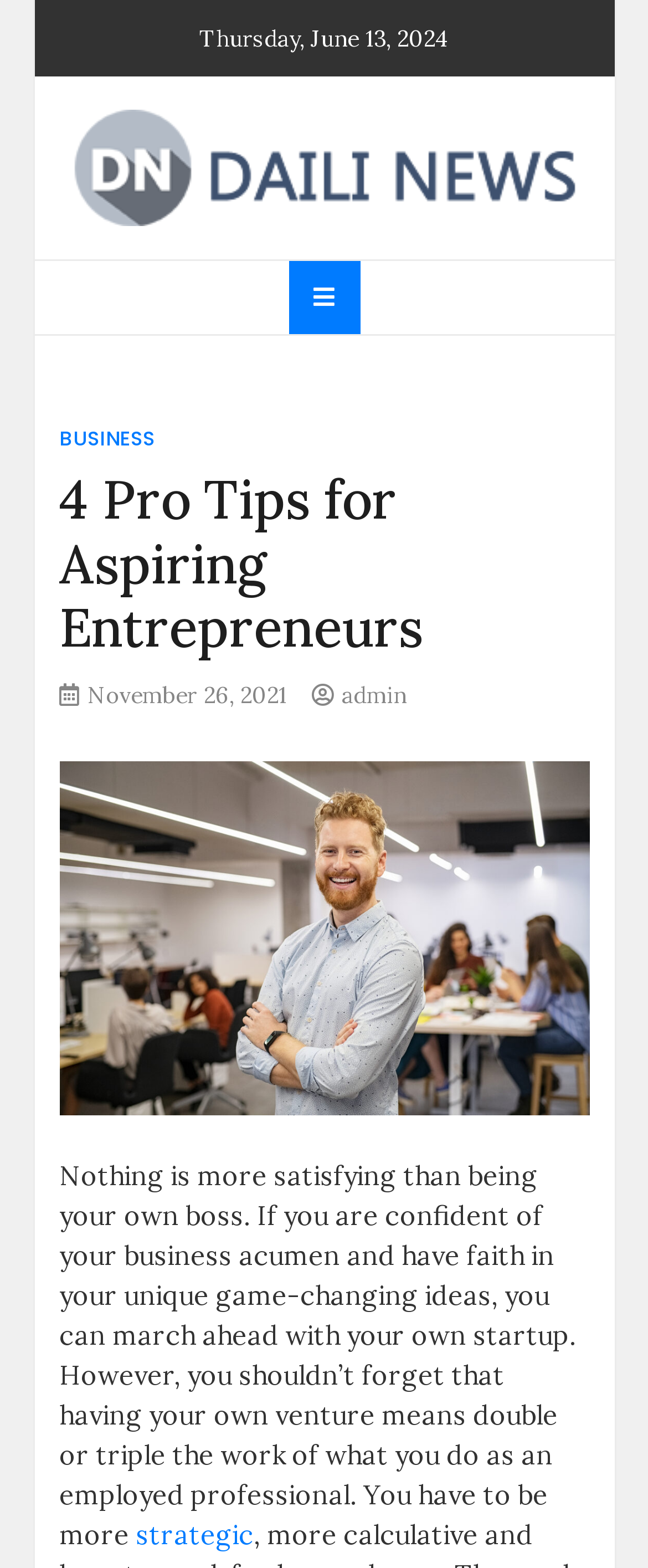Please examine the image and provide a detailed answer to the question: What is the author of the article?

I found the author by looking at the link element with the text 'admin' which has a bounding box coordinate of [0.527, 0.433, 0.627, 0.452]. This element is located under the heading of the article, indicating that it is the author of the article.